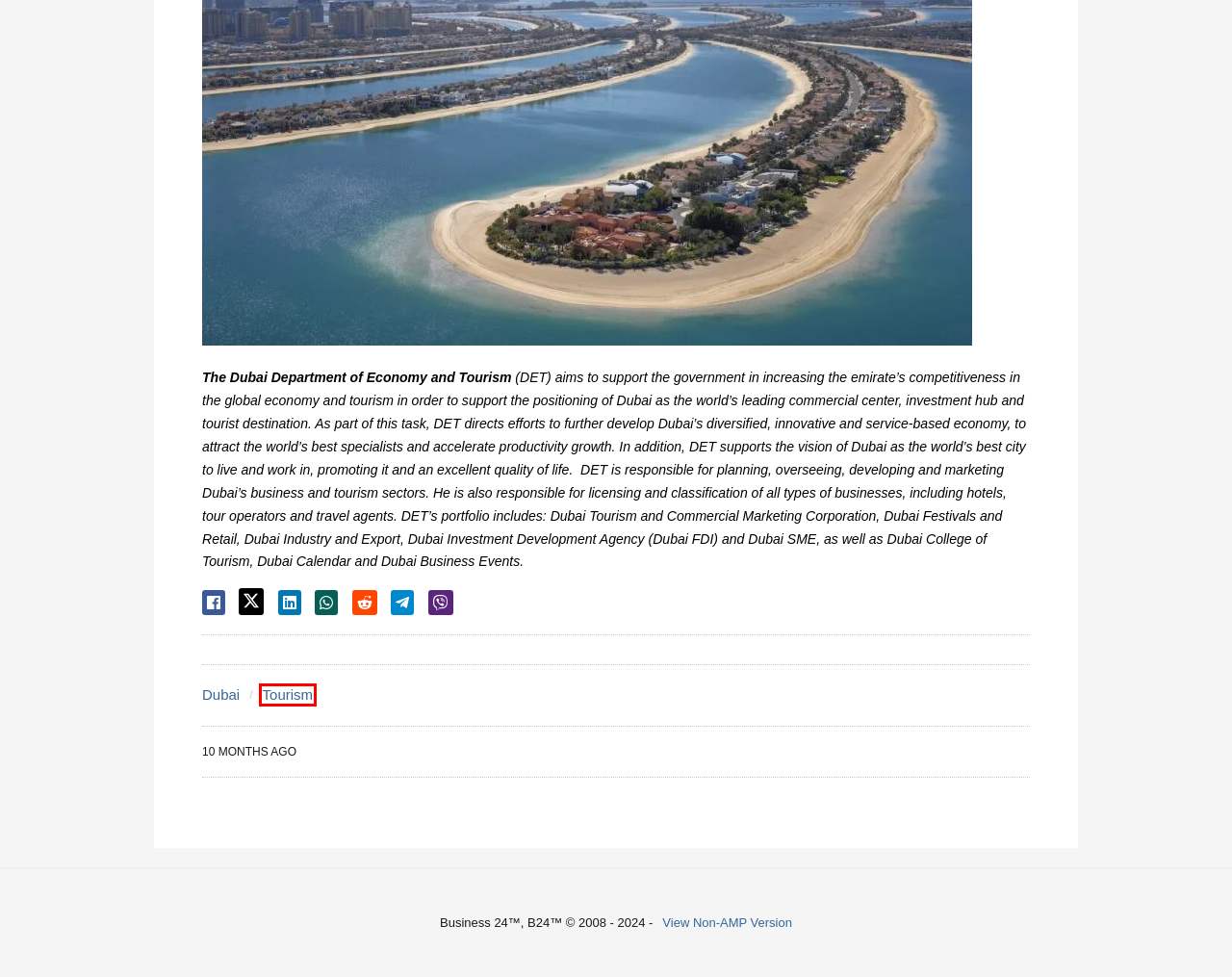Given a screenshot of a webpage with a red rectangle bounding box around a UI element, select the best matching webpage description for the new webpage that appears after clicking the highlighted element. The candidate descriptions are:
A. About us
B. Armenia
C. Banking
D. Ameriabank
E. Economy
F. Business 24 - Armenian Economy, Finance & Business News •
G. Dubai
H. Tourism

H